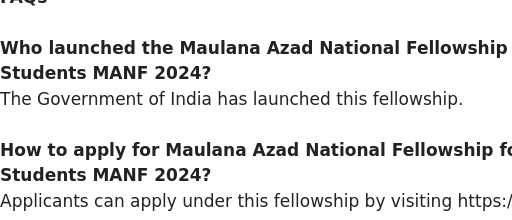Using the details from the image, please elaborate on the following question: Who launched the Maulana Azad National Fellowship?

The Maulana Azad National Fellowship is a scholarship initiative launched by the Government of India to support students pursuing higher education.